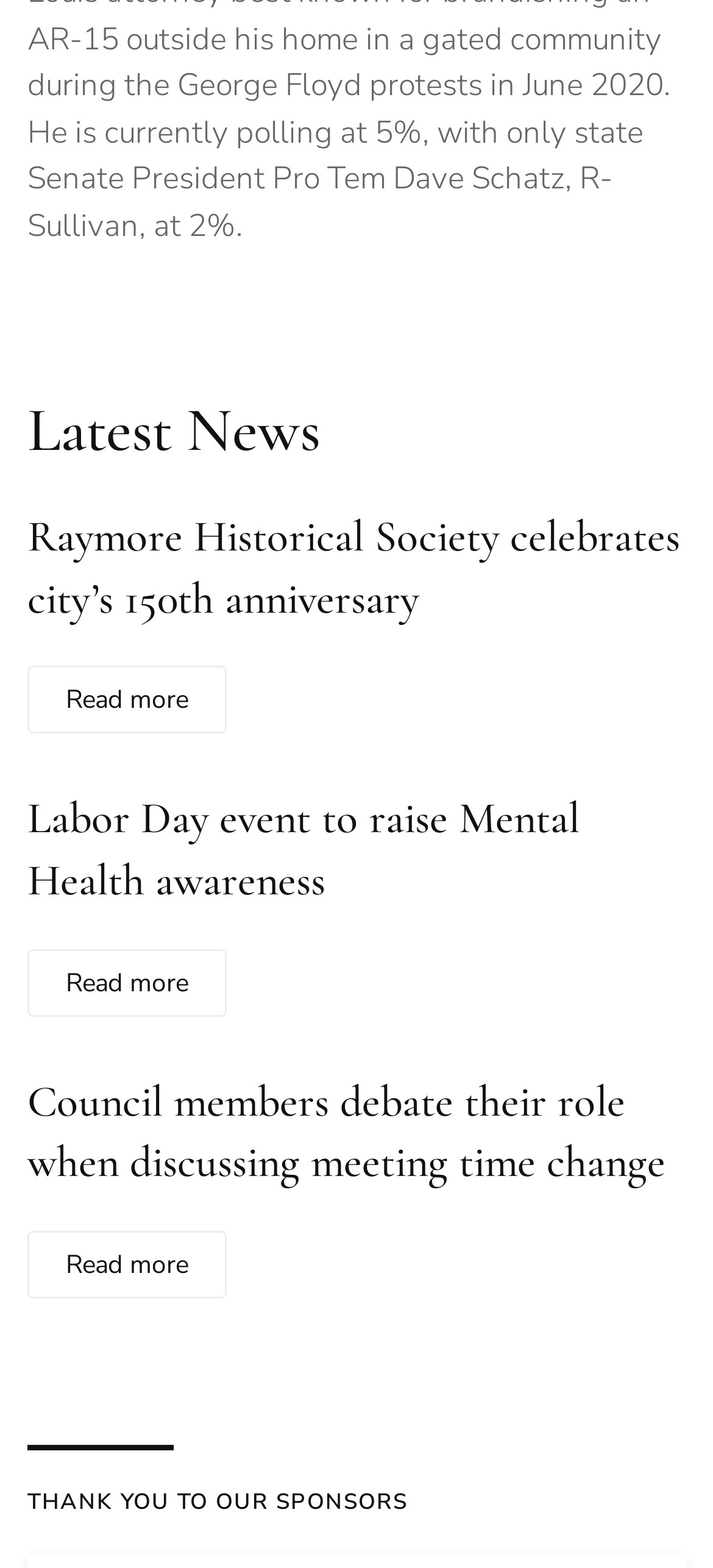Provide the bounding box coordinates of the UI element that matches the description: "Read more".

[0.038, 0.605, 0.318, 0.648]